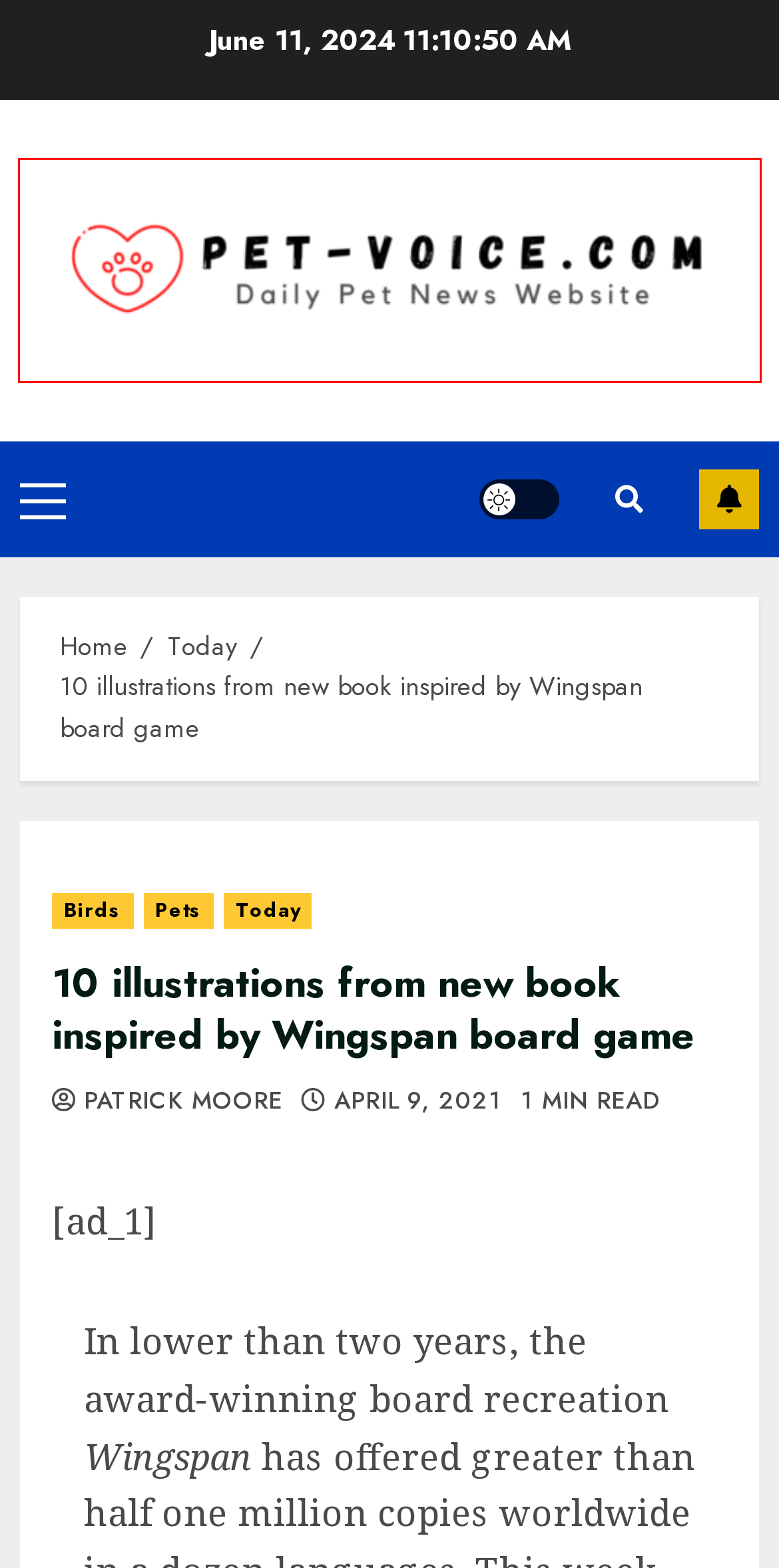You have a screenshot of a webpage, and a red bounding box highlights an element. Select the webpage description that best fits the new page after clicking the element within the bounding box. Options are:
A. Today - Pet Voice
B. Birds - Pet Voice
C. Patrick Moore - Pet Voice
D. Is Your Dog Leash Reactive? - Pet Voice
E. Grooming Your Double-Coated Fluffy Dog at Home - Pet Voice
F. Privacy Policy - Pet Voice
G. Pets - Pet Voice
H. PET-VOICE | Daily Pet News and Pets Advice Website

H